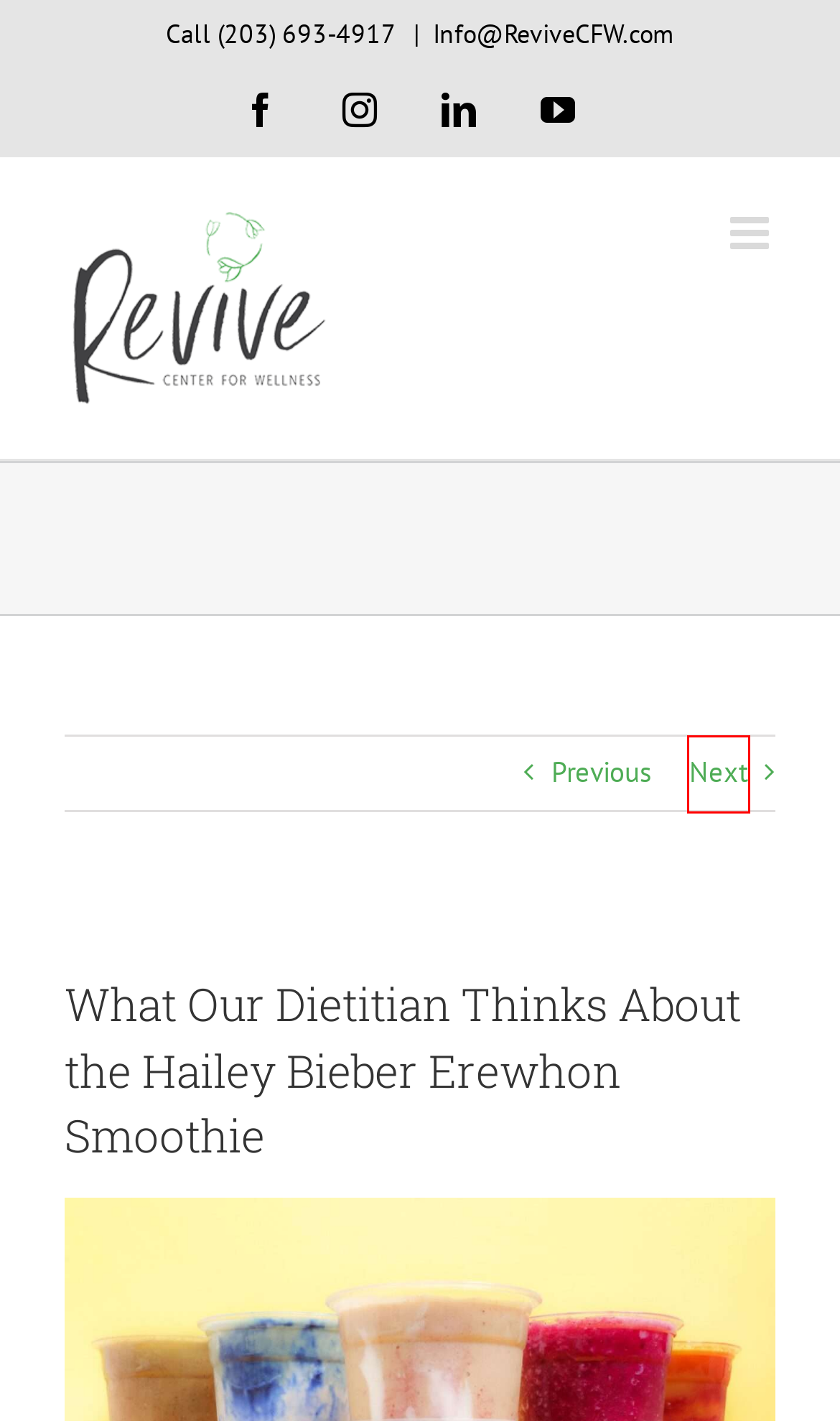You are given a screenshot of a webpage within which there is a red rectangle bounding box. Please choose the best webpage description that matches the new webpage after clicking the selected element in the bounding box. Here are the options:
A. Wellness – Revive Center for Wellness
B. Maximize the rest of summer in Miami with these hotspots – Revive Center for Wellness
C. Internship Application – Revive Center for Wellness
D. Revive Center for Wellness – Holistic Therapy Clinic
E. Catherine van Eyck – Revive Center for Wellness
F. Elisabeth’s Salad Sandwich Wrap – Revive Center for Wellness
G. Provider of the Month (April) – Revive Center for Wellness
H. Client Forms – Revive Center for Wellness

F